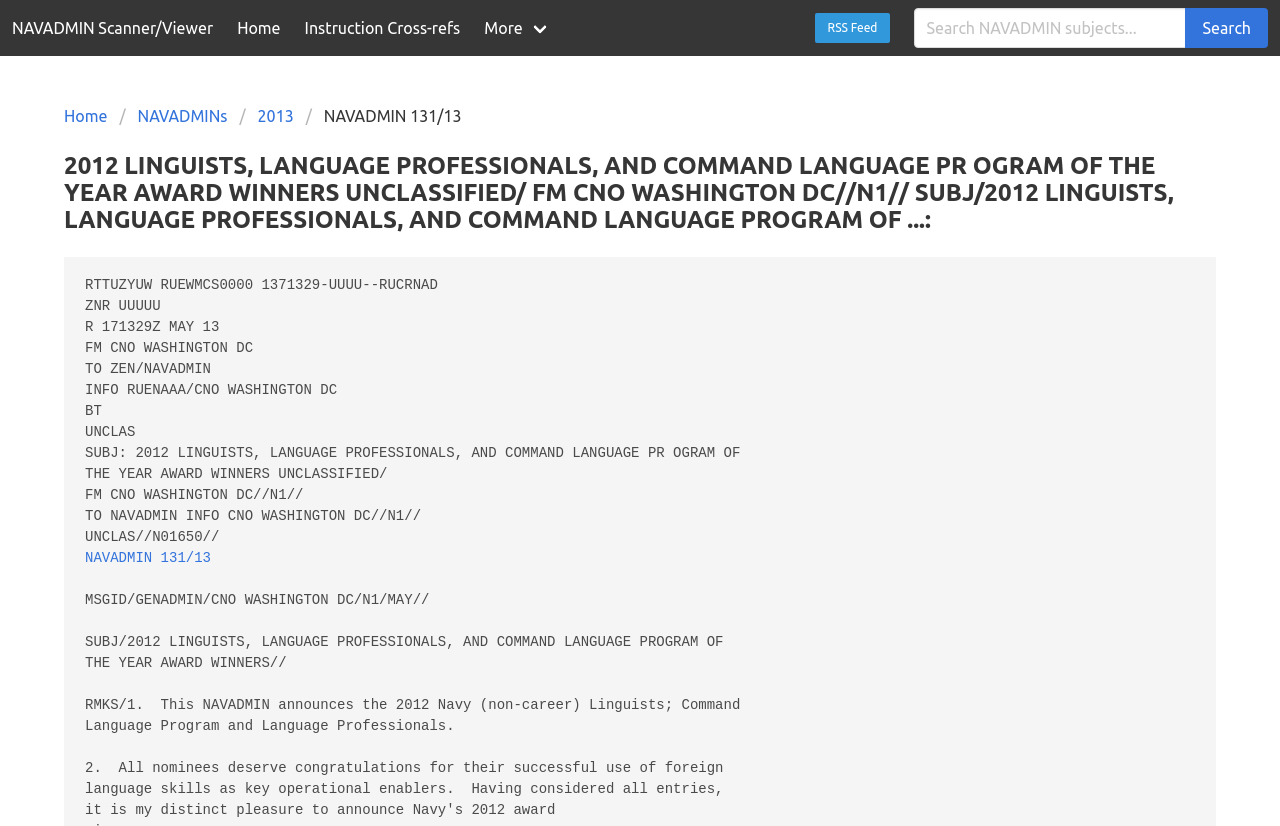Examine the screenshot and answer the question in as much detail as possible: What is the date of the NAVADMIN?

The date of the NAVADMIN is 171329Z MAY 13, which is indicated by the text 'R 171329Z MAY 13' in the main content area.